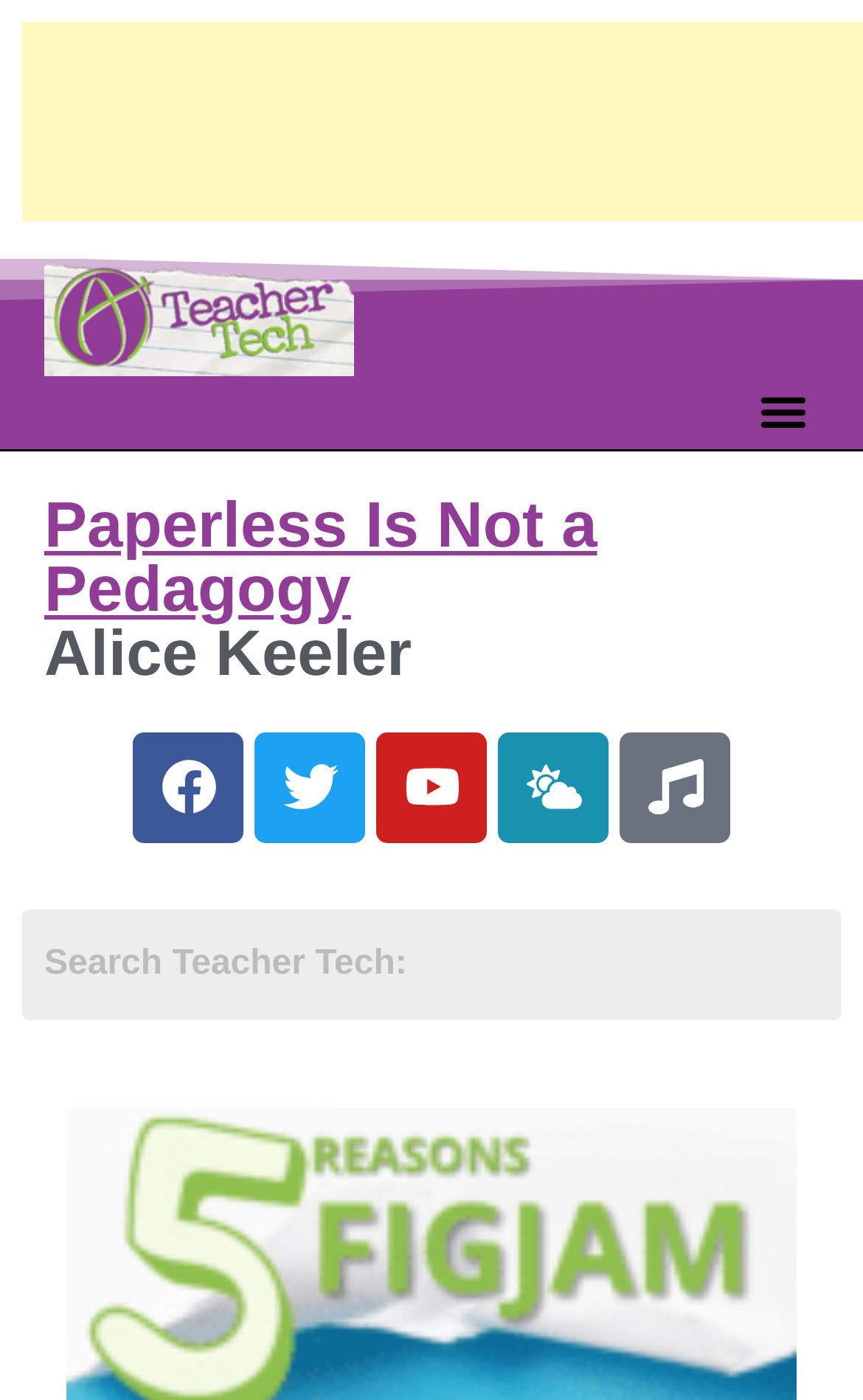Can you give a comprehensive explanation to the question given the content of the image?
What is the purpose of the button at the top right corner?

The button at the top right corner is a menu toggle button, which can be inferred from its label and its position on the webpage, indicating that it is used to toggle the menu on and off.